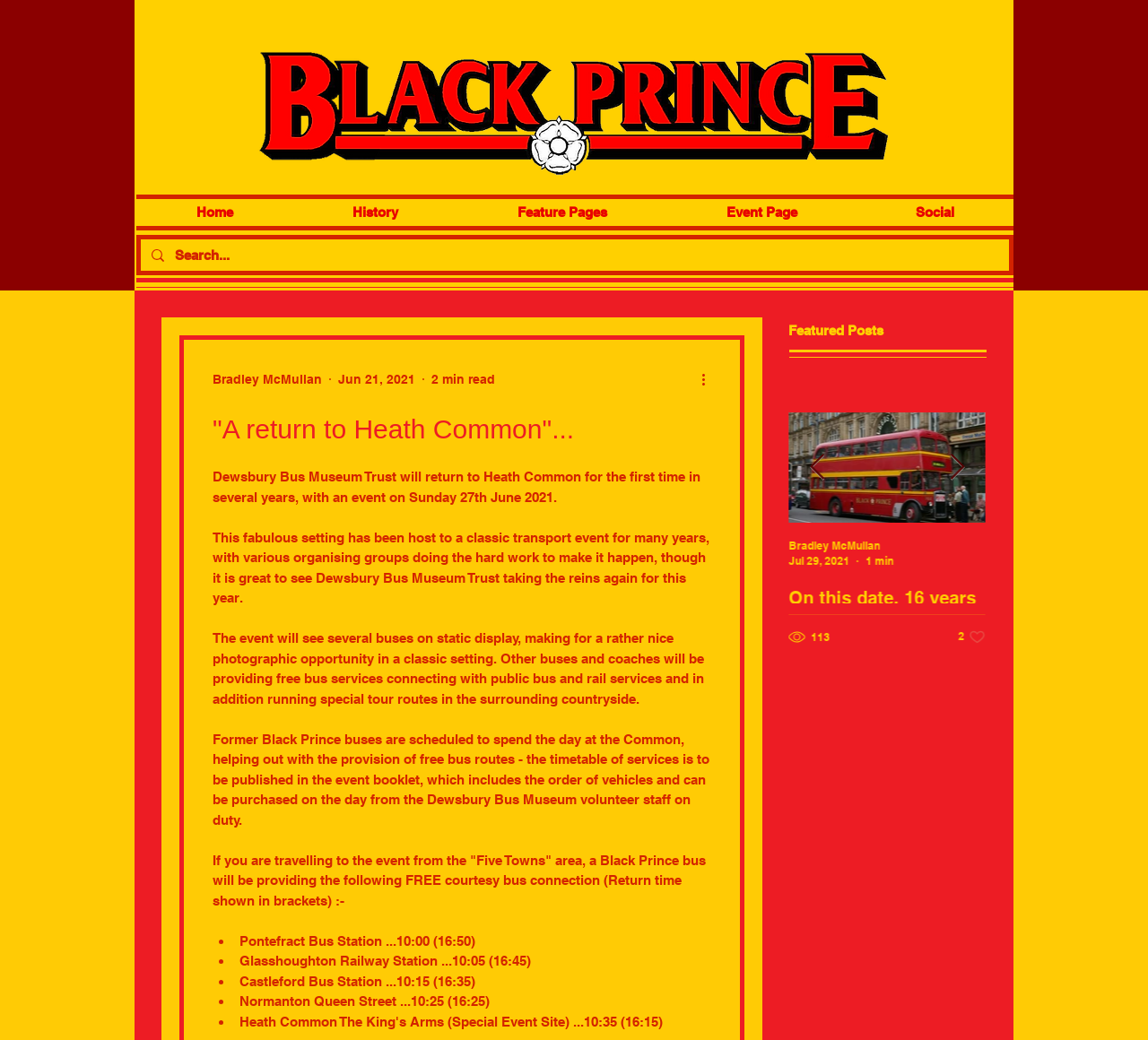Create a detailed summary of the webpage's content and design.

The webpage is about Dewsbury Bus Museum Trust and its upcoming event on Heath Common. At the top of the page, there is a logo of Black Prince Base, and a navigation menu with links to different sections of the website, including Home, History, Feature Pages, Event Page, and Social.

Below the navigation menu, there is a search bar with a magnifying glass icon. Next to the search bar, there is a link to a user profile, Bradley McMullan, with a timestamp of Jun 21, 2021, and a label indicating that the post takes 2 minutes to read.

The main content of the page is an article about the upcoming event on Heath Common, which will feature several buses on static display, as well as free bus services connecting with public bus and rail services. The article also mentions that former Black Prince buses will be participating in the event.

Below the article, there is a section titled "Featured Posts" with a list of four articles. Each article has a title, a link to the full article, and a brief summary. The articles are about various topics related to Black Prince buses, including free bus services during the festive period, a news release about the Leeds Running Day, and a look back at Black Prince buses through 2020.

Each article has a timestamp, a label indicating the reading time, and a button to like or unlike the post. There are also images and icons throughout the page, including a Black Prince bus logo and a magnifying glass icon for the search bar.